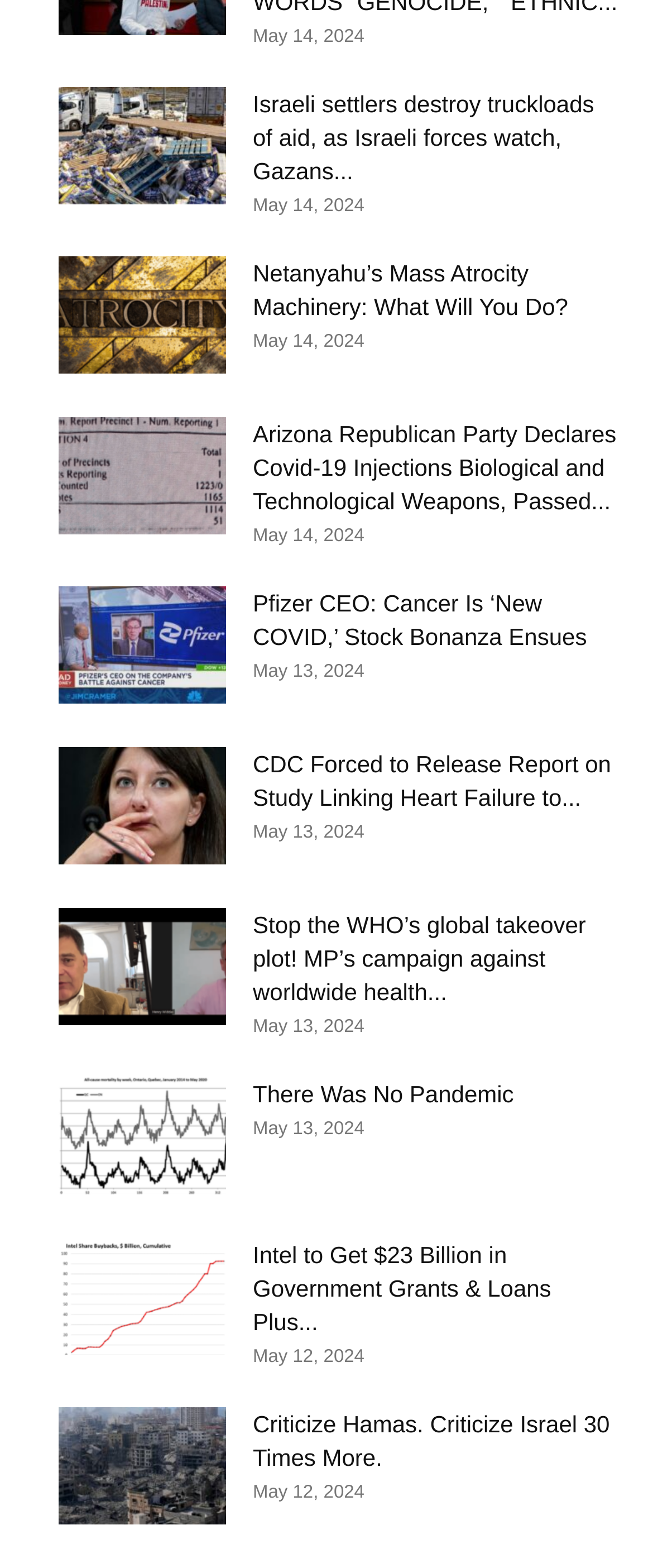Determine the bounding box coordinates of the element that should be clicked to execute the following command: "Learn about Intel's investment in the US".

[0.387, 0.789, 0.949, 0.853]